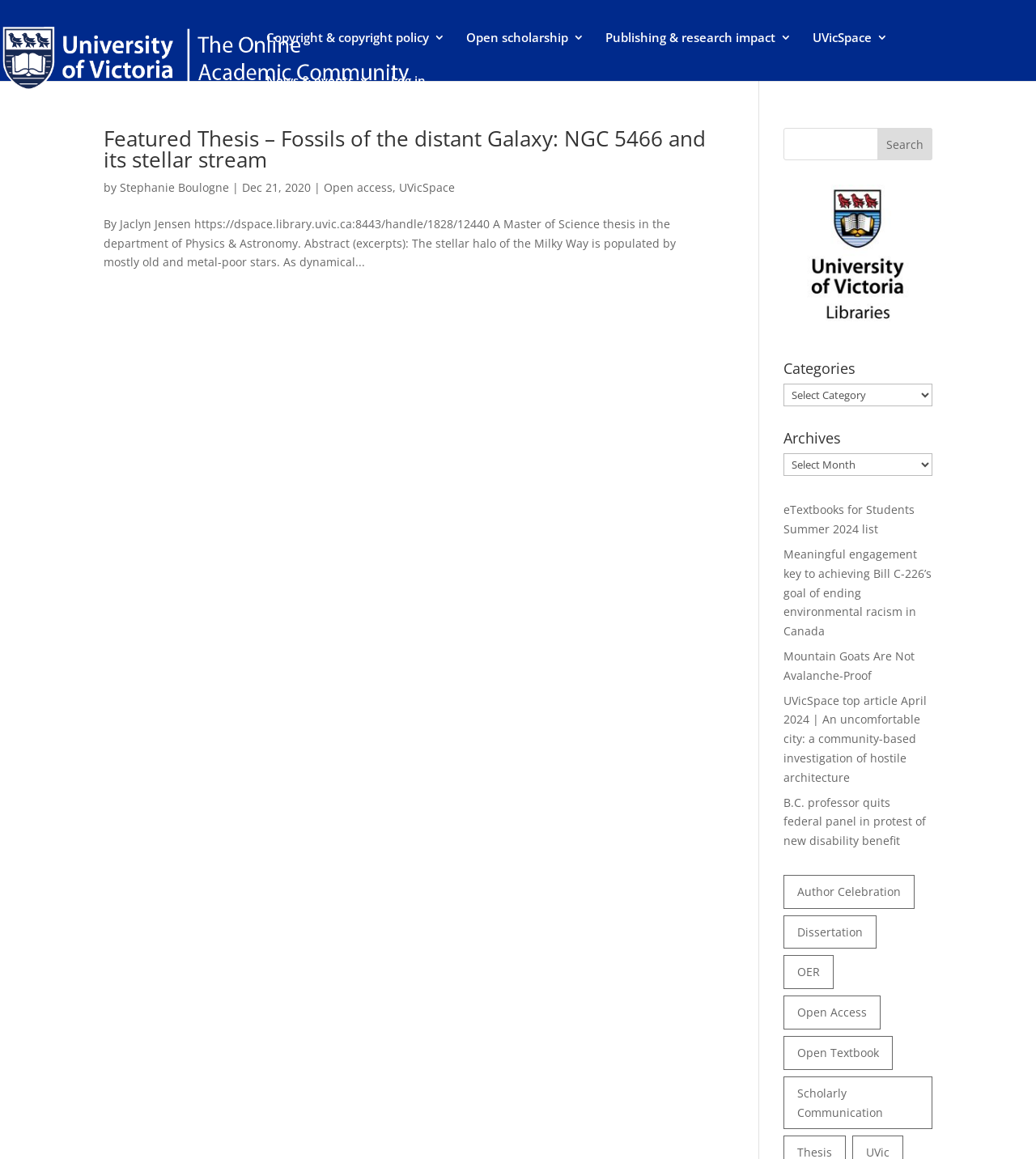What is the name of the author of the featured thesis?
Give a detailed response to the question by analyzing the screenshot.

The name of the author of the featured thesis can be found in the link 'Stephanie Boulogne' below the heading 'Featured Thesis – Fossils of the distant Galaxy: NGC 5466 and its stellar stream', which suggests that Stephanie Boulogne is the author of the featured thesis.